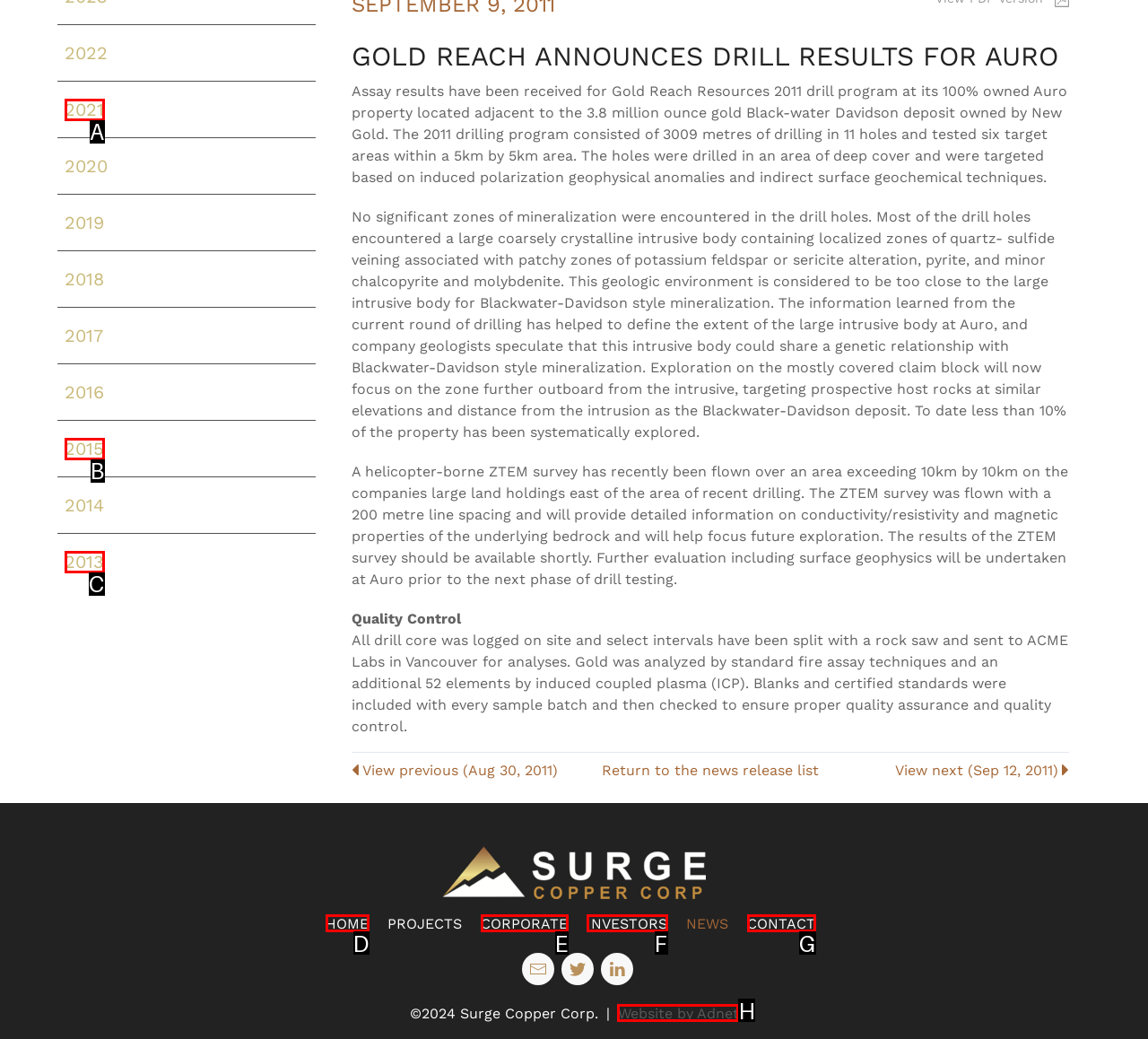Assess the description: 2013 and select the option that matches. Provide the letter of the chosen option directly from the given choices.

C